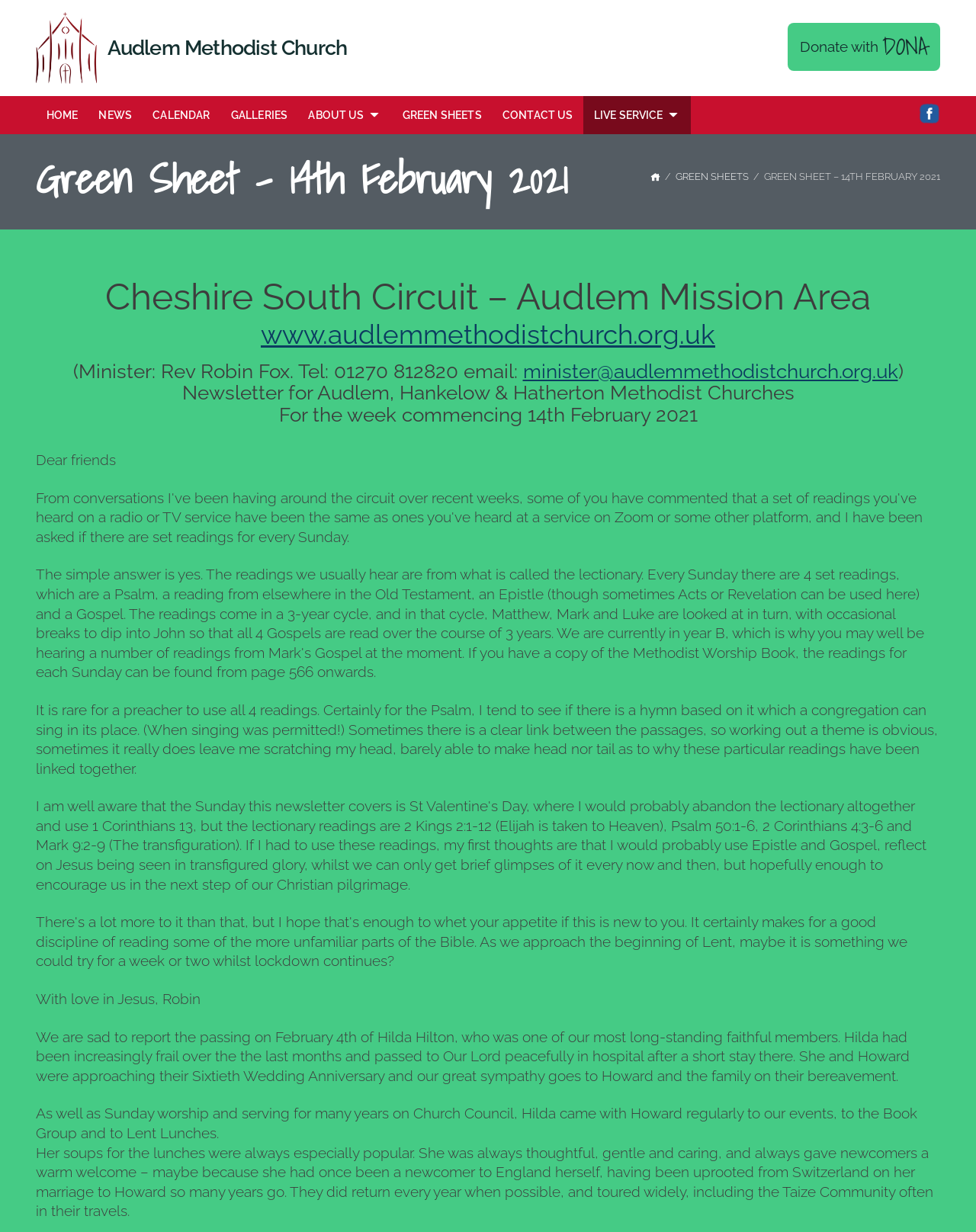Provide the bounding box coordinates for the area that should be clicked to complete the instruction: "Contact the minister".

[0.536, 0.292, 0.92, 0.31]